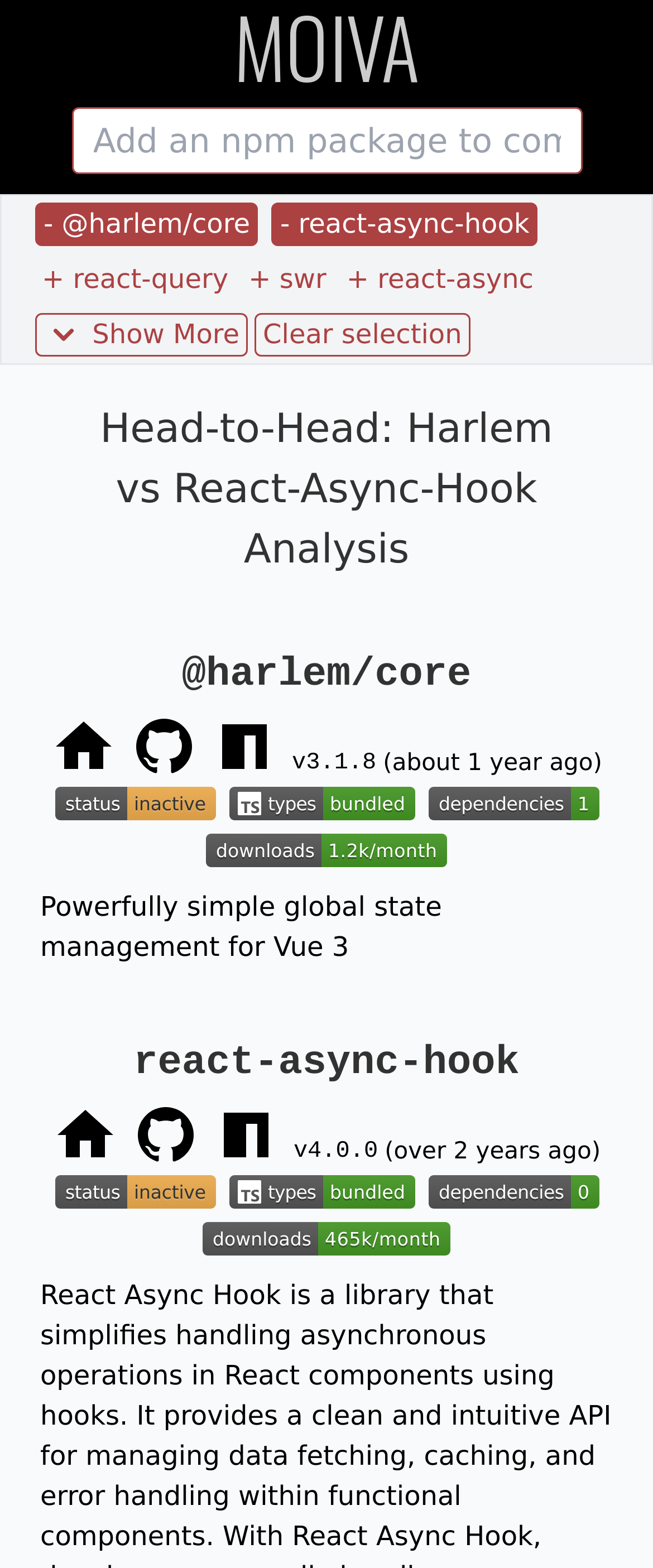Using the webpage screenshot, locate the HTML element that fits the following description and provide its bounding box: "MOIVA".

[0.358, 0.004, 0.642, 0.056]